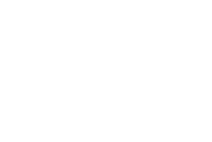What is the material used in the assembly?
From the image, provide a succinct answer in one word or a short phrase.

Durable materials